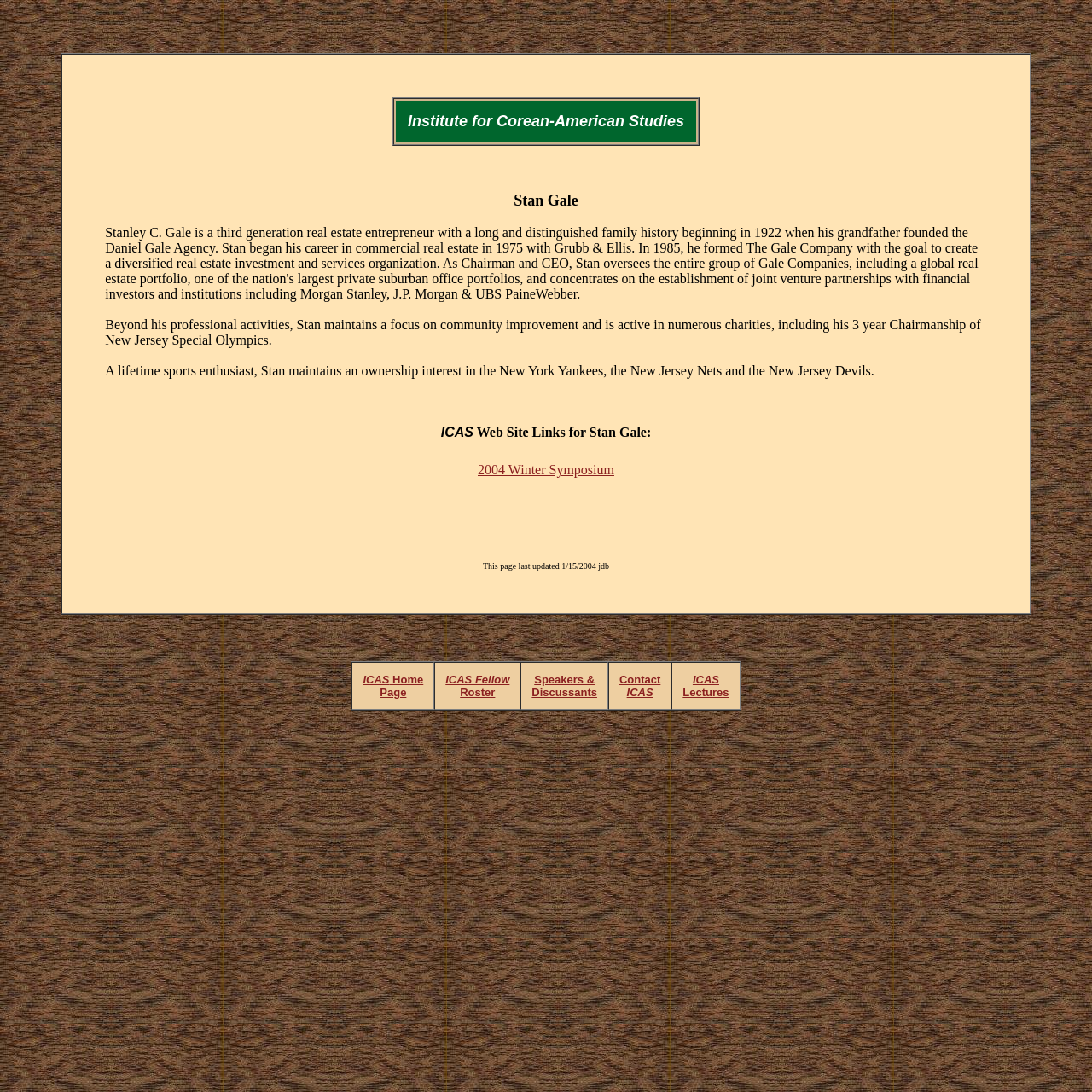What sports teams does Stan Gale have an ownership interest in?
Based on the content of the image, thoroughly explain and answer the question.

According to the webpage, Stan Gale is a lifetime sports enthusiast and maintains an ownership interest in the New York Yankees, the New Jersey Nets, and the New Jersey Devils.